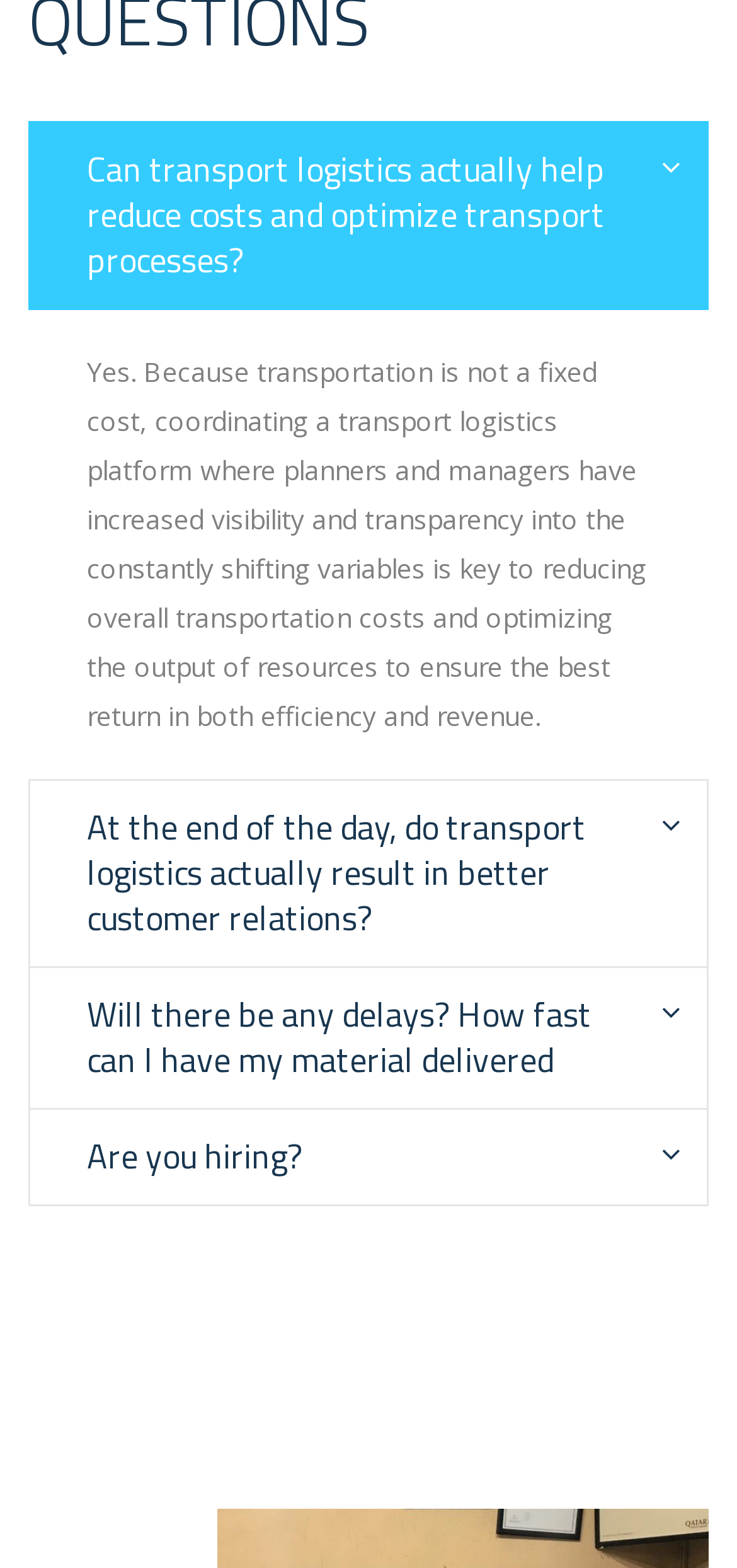Kindly respond to the following question with a single word or a brief phrase: 
What is the purpose of the links on the webpage?

To provide more information